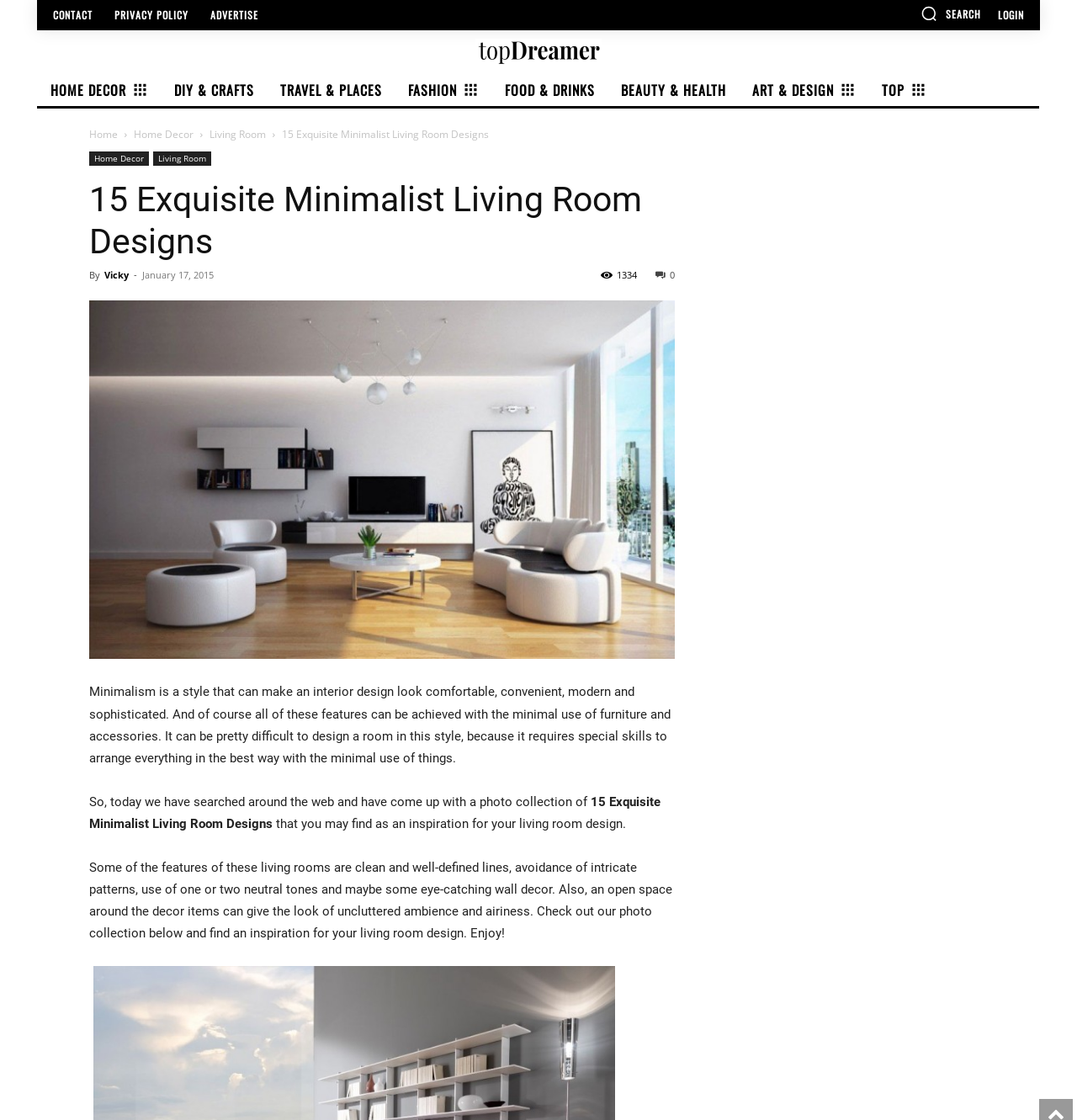Can you pinpoint the bounding box coordinates for the clickable element required for this instruction: "Search for something"? The coordinates should be four float numbers between 0 and 1, i.e., [left, top, right, bottom].

[0.855, 0.005, 0.911, 0.02]